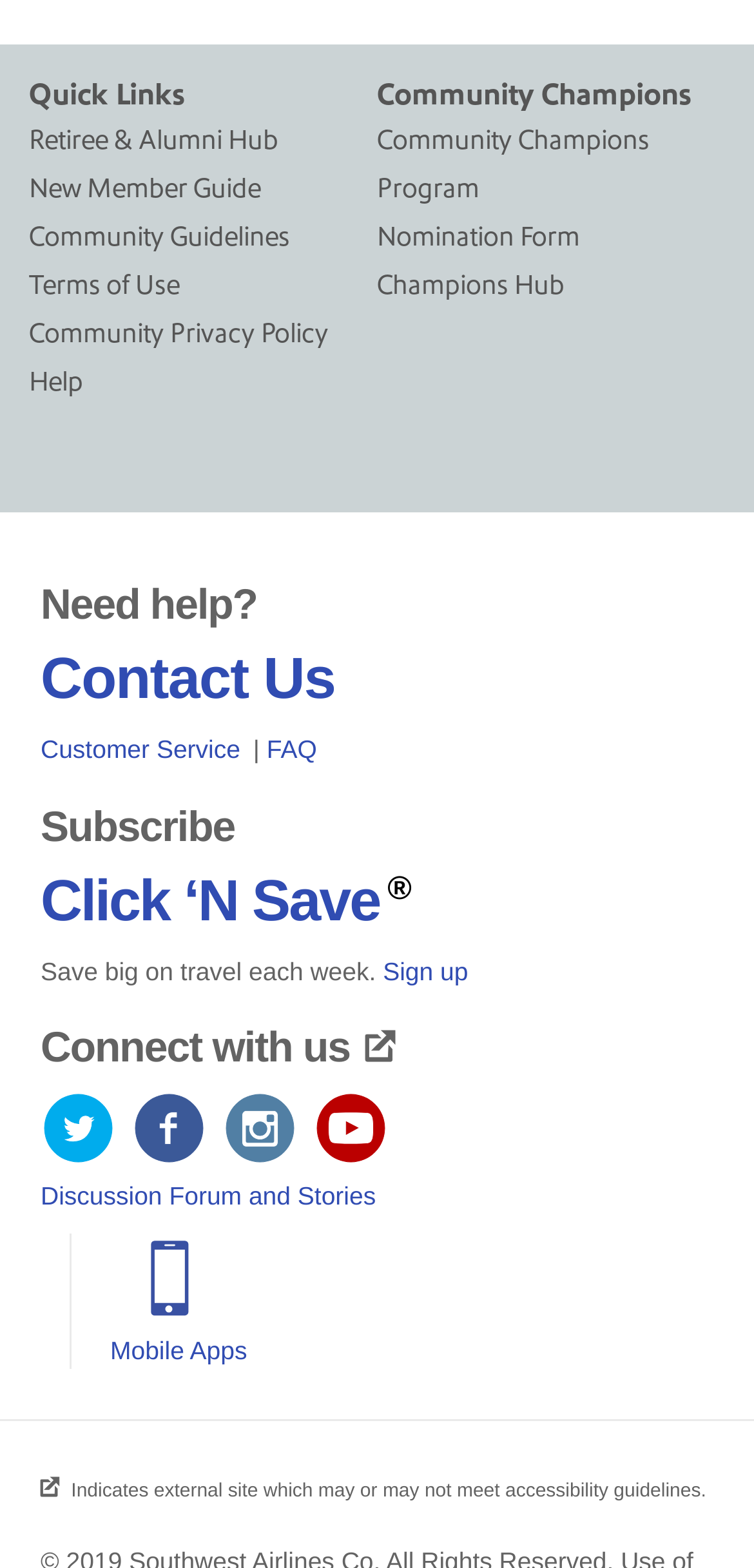Locate the UI element described as follows: "Community Privacy Policy". Return the bounding box coordinates as four float numbers between 0 and 1 in the order [left, top, right, bottom].

[0.038, 0.197, 0.5, 0.228]